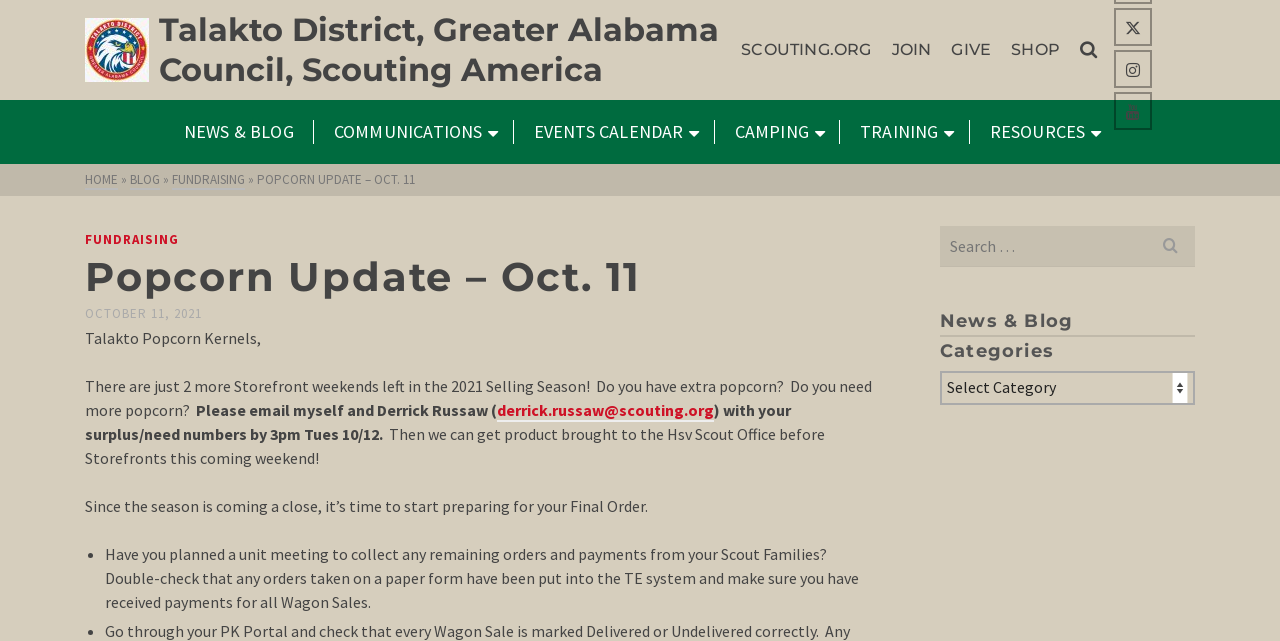Determine the bounding box coordinates for the element that should be clicked to follow this instruction: "Contact Prism Art Therapy via email". The coordinates should be given as four float numbers between 0 and 1, in the format [left, top, right, bottom].

None